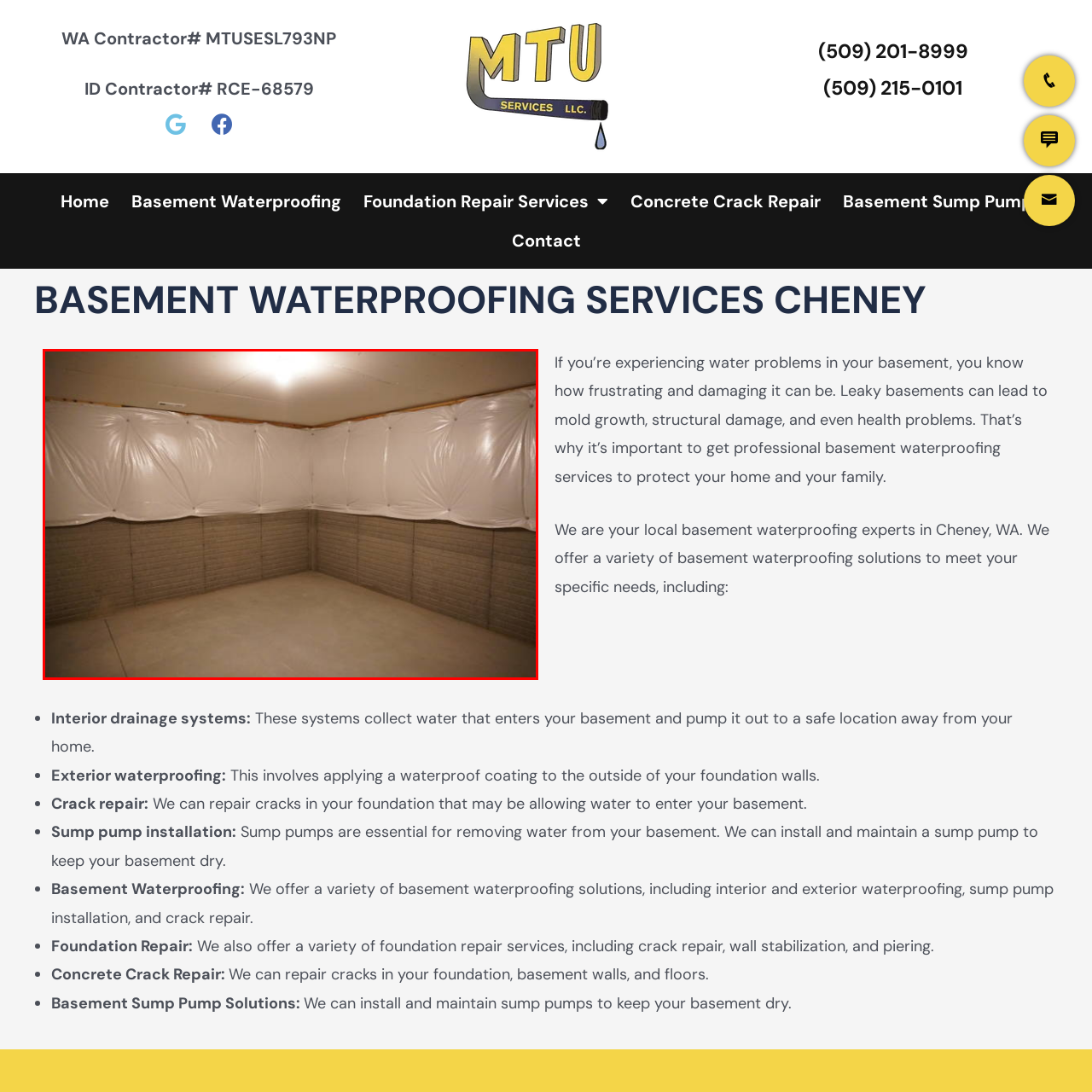What is the material of the lower section of the walls?
Examine the image enclosed within the red bounding box and provide a comprehensive answer relying on the visual details presented in the image.

The question asks about the material of the lower section of the walls in the image. The caption states that the 'lower section comprises exposed concrete blocks, which provide a sturdy base.' Therefore, the answer is exposed concrete blocks.